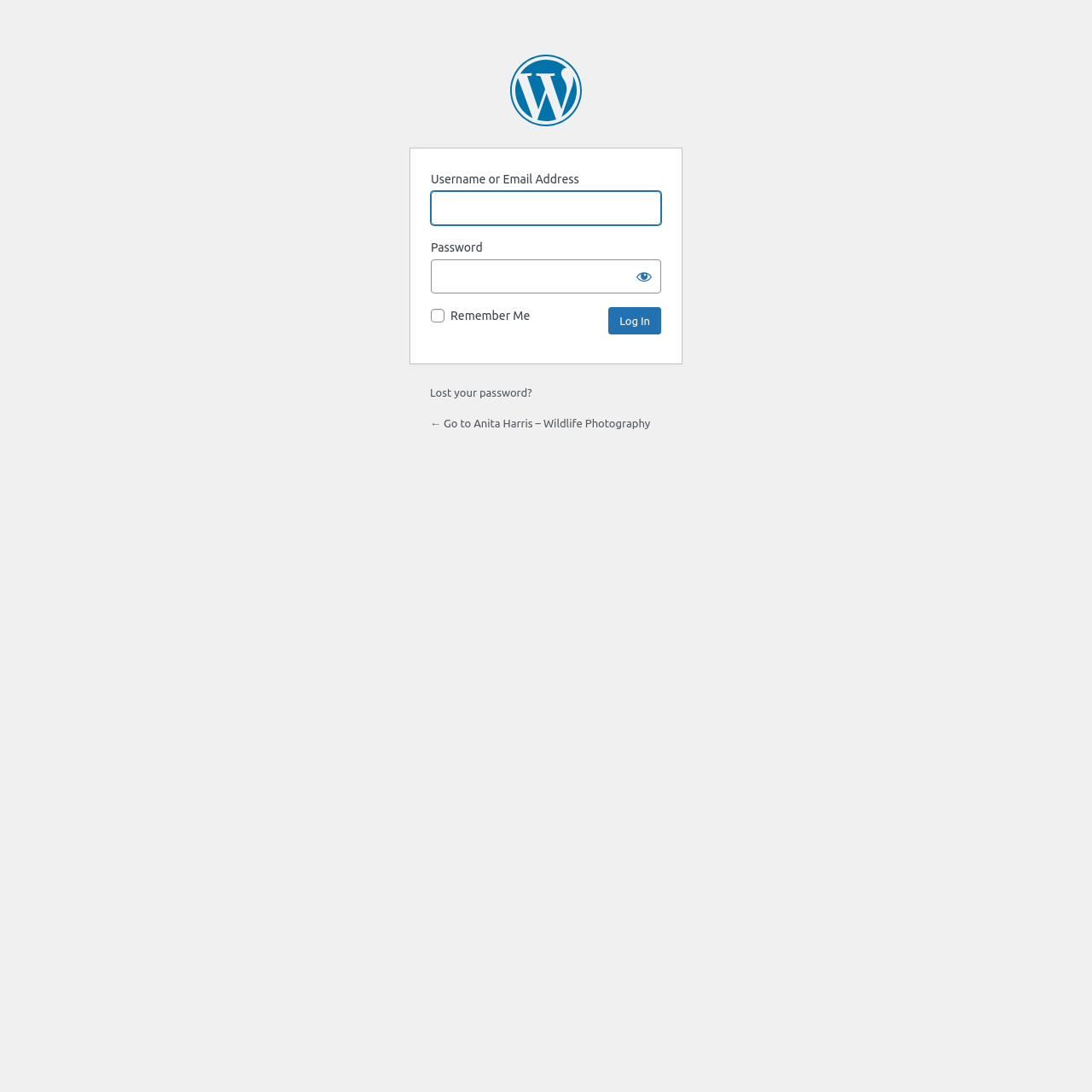Extract the bounding box coordinates for the HTML element that matches this description: "aria-label="Show password"". The coordinates should be four float numbers between 0 and 1, i.e., [left, top, right, bottom].

[0.574, 0.238, 0.605, 0.269]